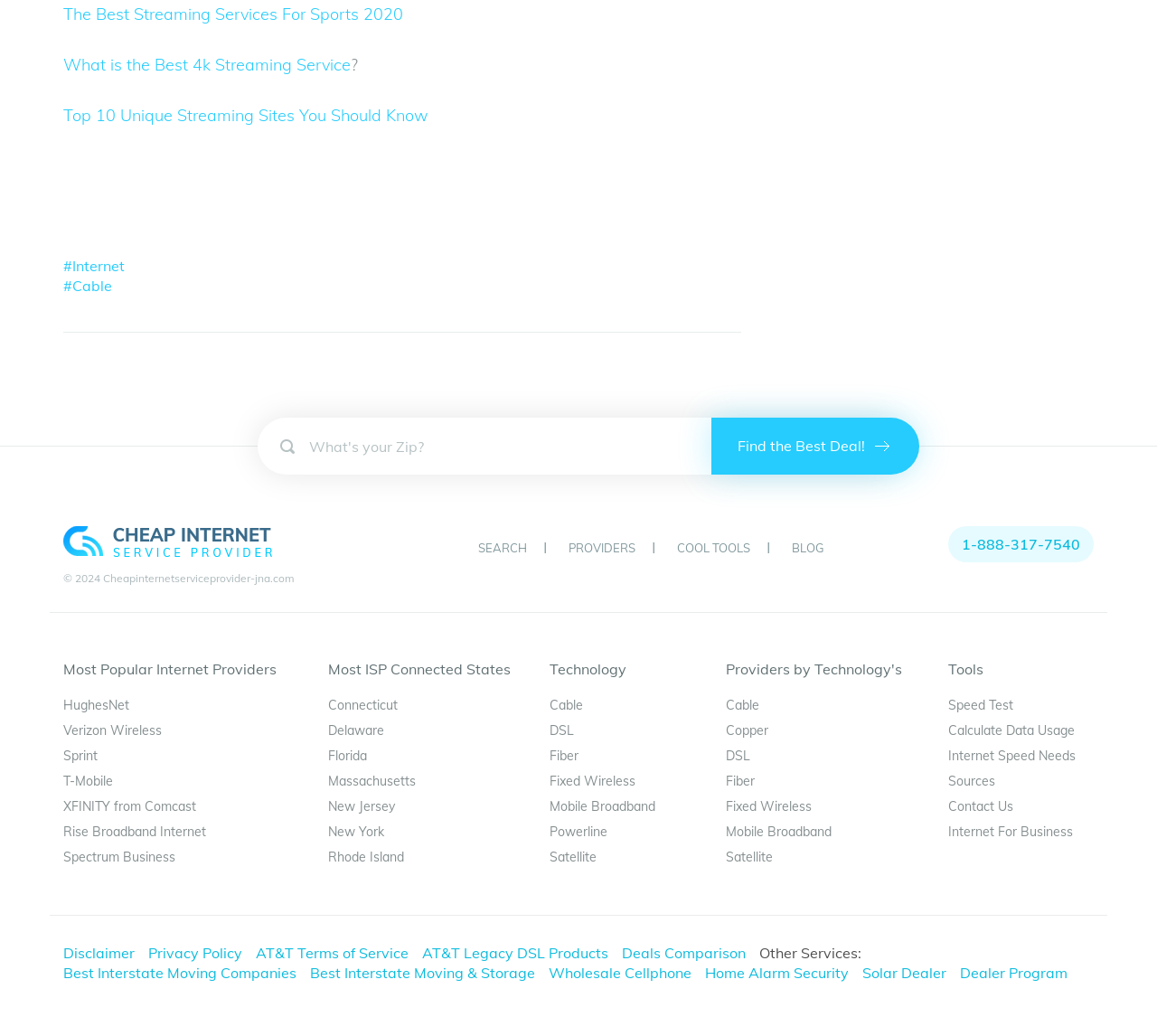What is the 'Speed Test' tool used for?
From the screenshot, supply a one-word or short-phrase answer.

To test internet speed